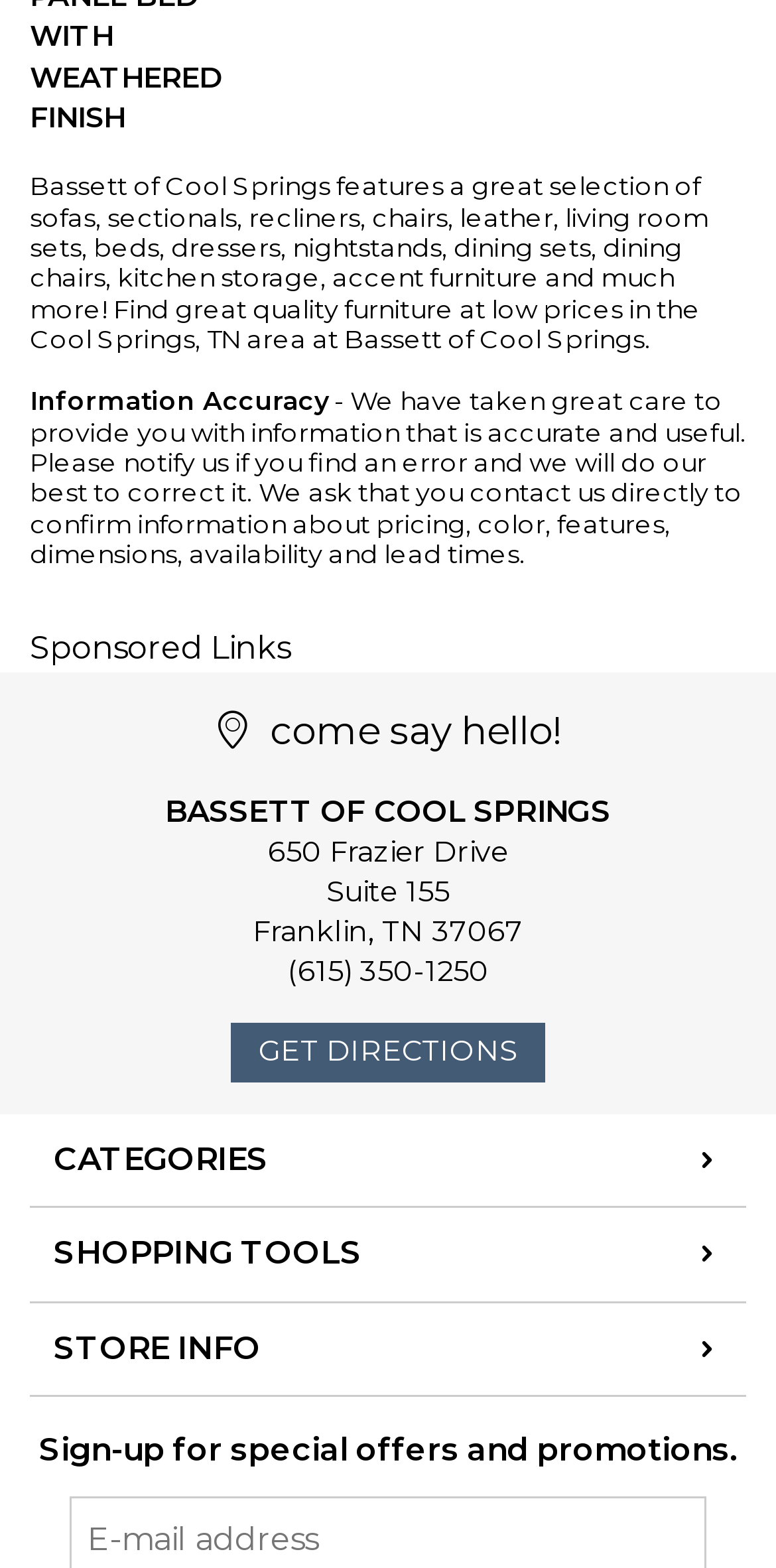Locate the bounding box coordinates of the area you need to click to fulfill this instruction: 'Browse categories'. The coordinates must be in the form of four float numbers ranging from 0 to 1: [left, top, right, bottom].

[0.038, 0.71, 0.962, 0.769]